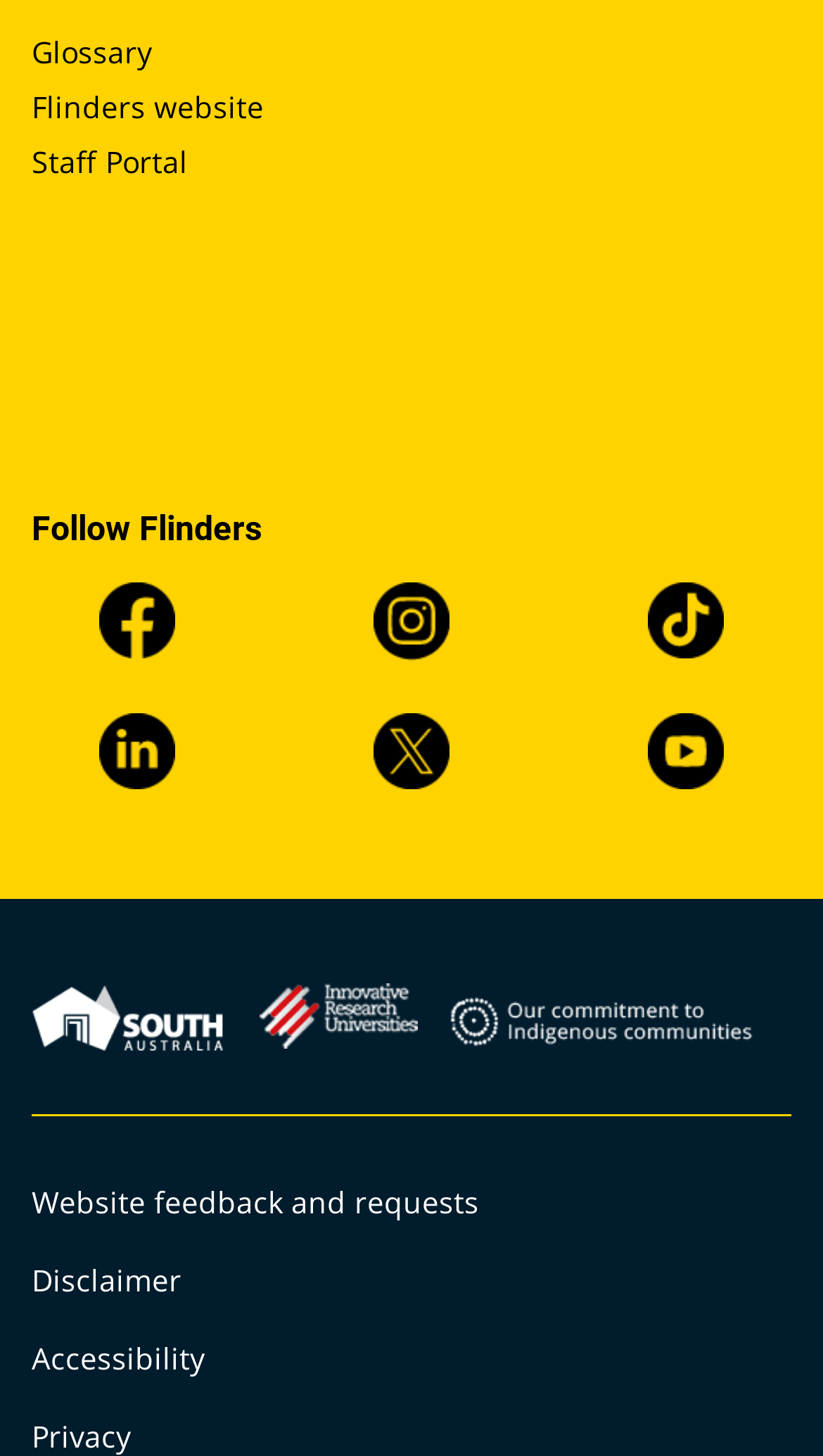How many logos are displayed on the webpage?
Provide an in-depth answer to the question, covering all aspects.

I counted the number of logos on the webpage, which are the Brand SA logo, the Innovative Research University logo, and the Indigenous communities logo. Each of these logos has a corresponding link, which confirms that they are logos.